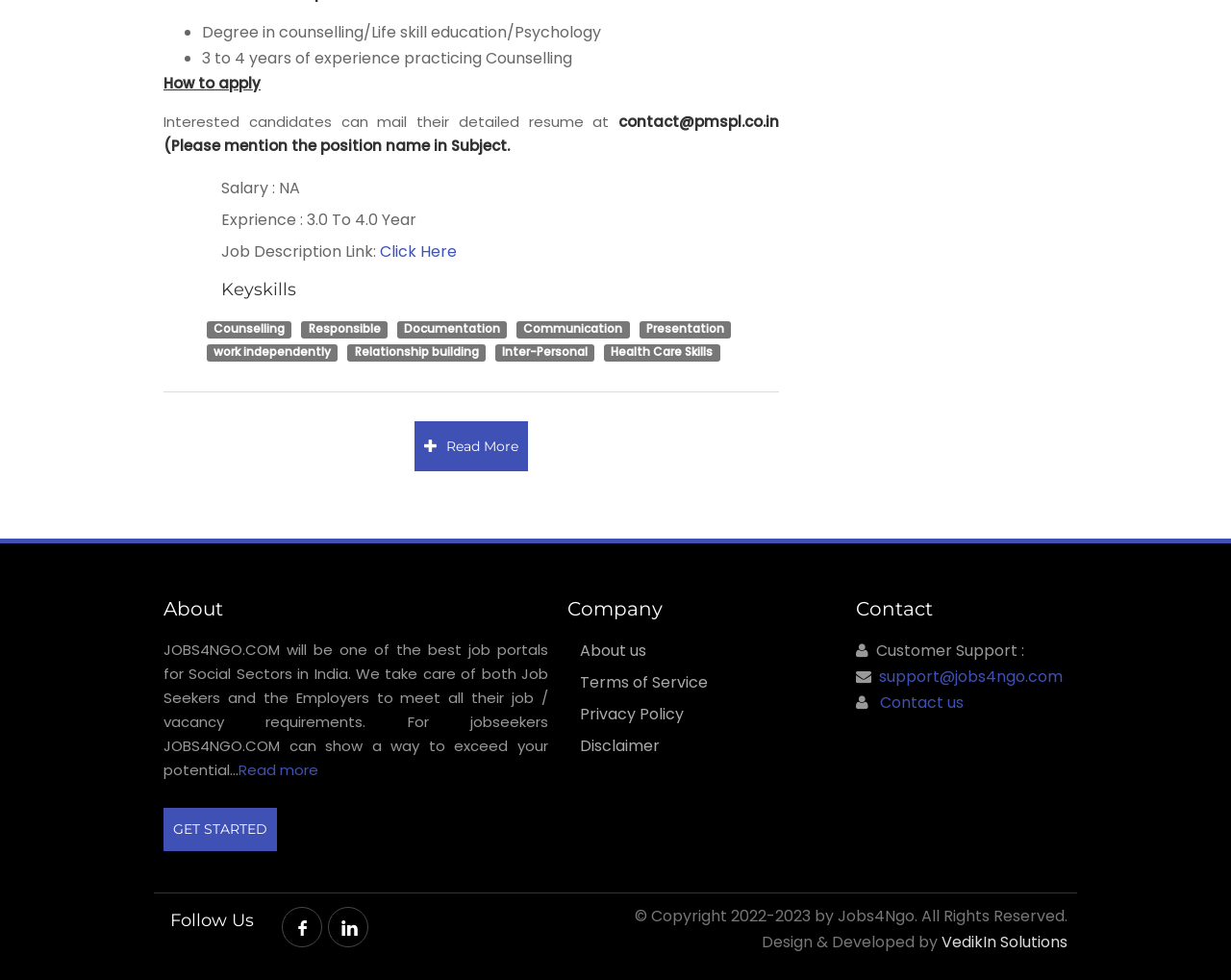Show the bounding box coordinates of the element that should be clicked to complete the task: "View job description".

[0.337, 0.43, 0.429, 0.481]